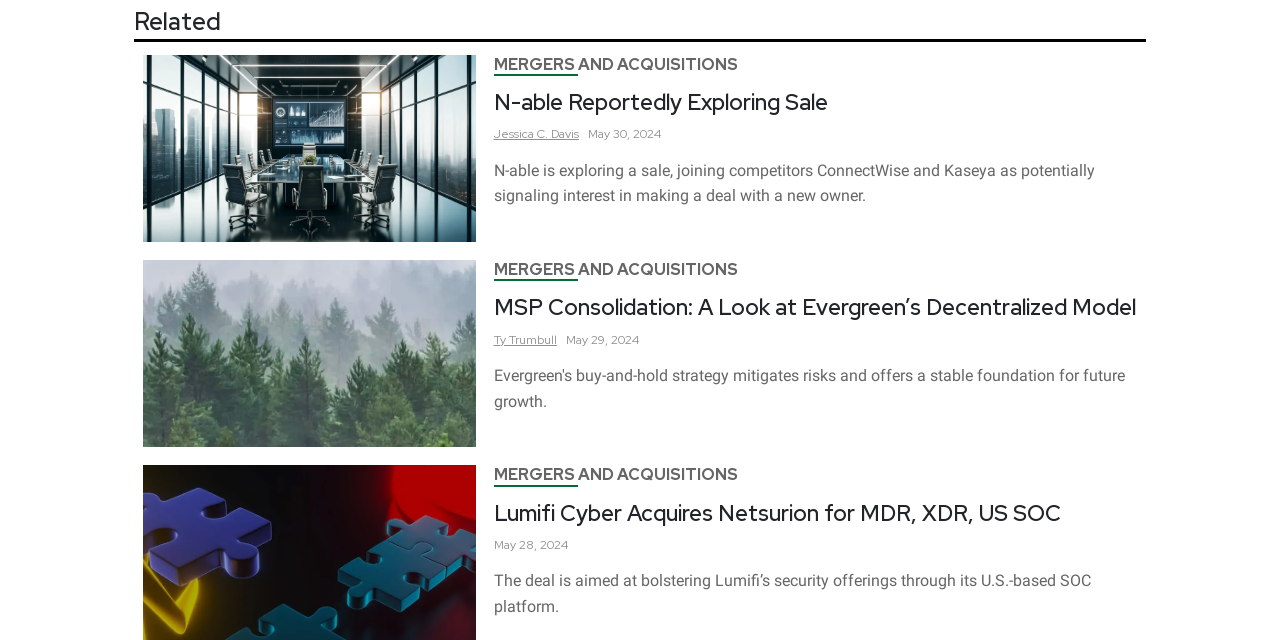Highlight the bounding box coordinates of the region I should click on to meet the following instruction: "read the article about N-able reportedly exploring sale".

[0.386, 0.141, 0.889, 0.182]